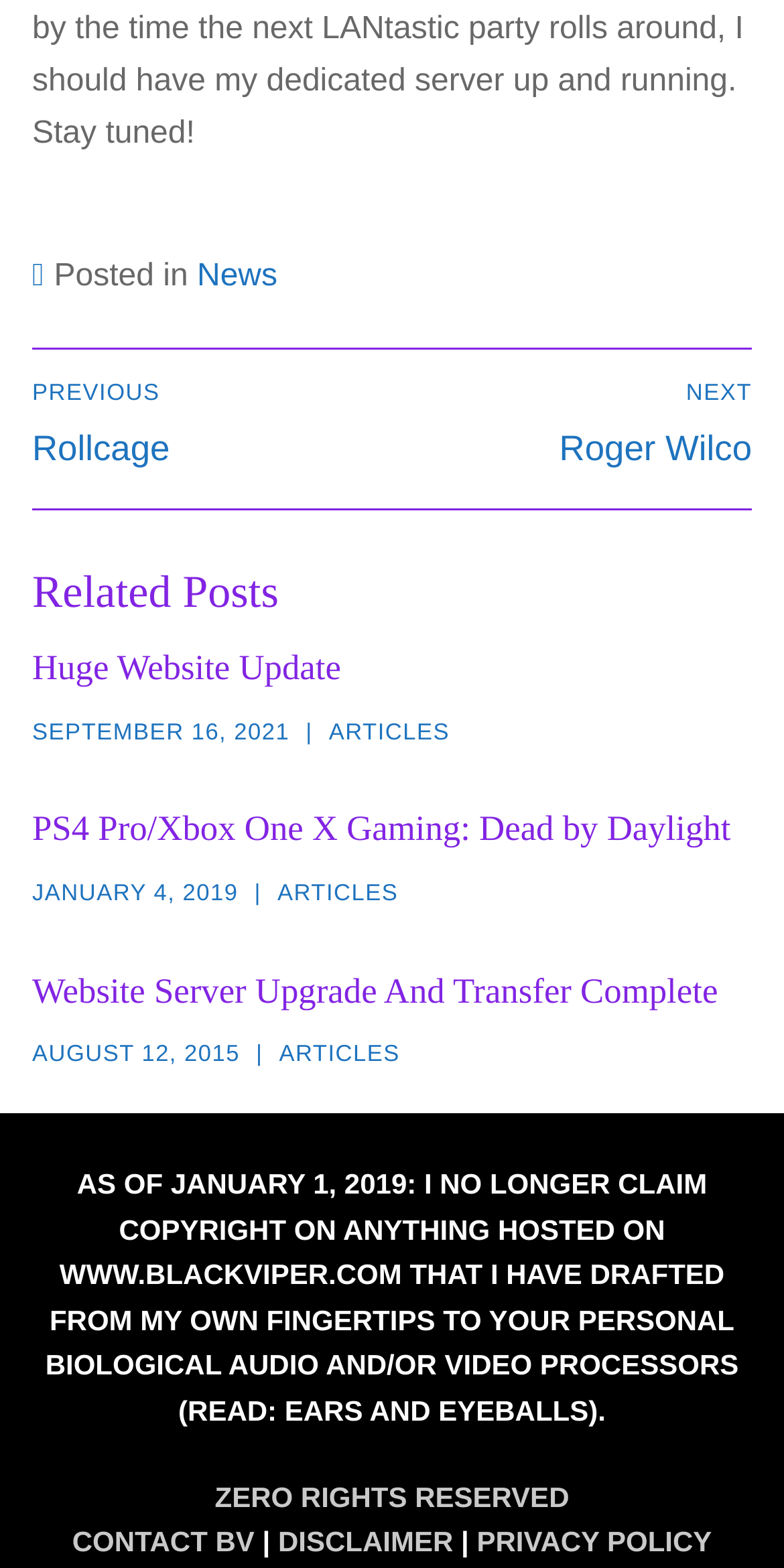Locate the bounding box coordinates of the clickable region to complete the following instruction: "View previous post."

[0.041, 0.244, 0.491, 0.299]